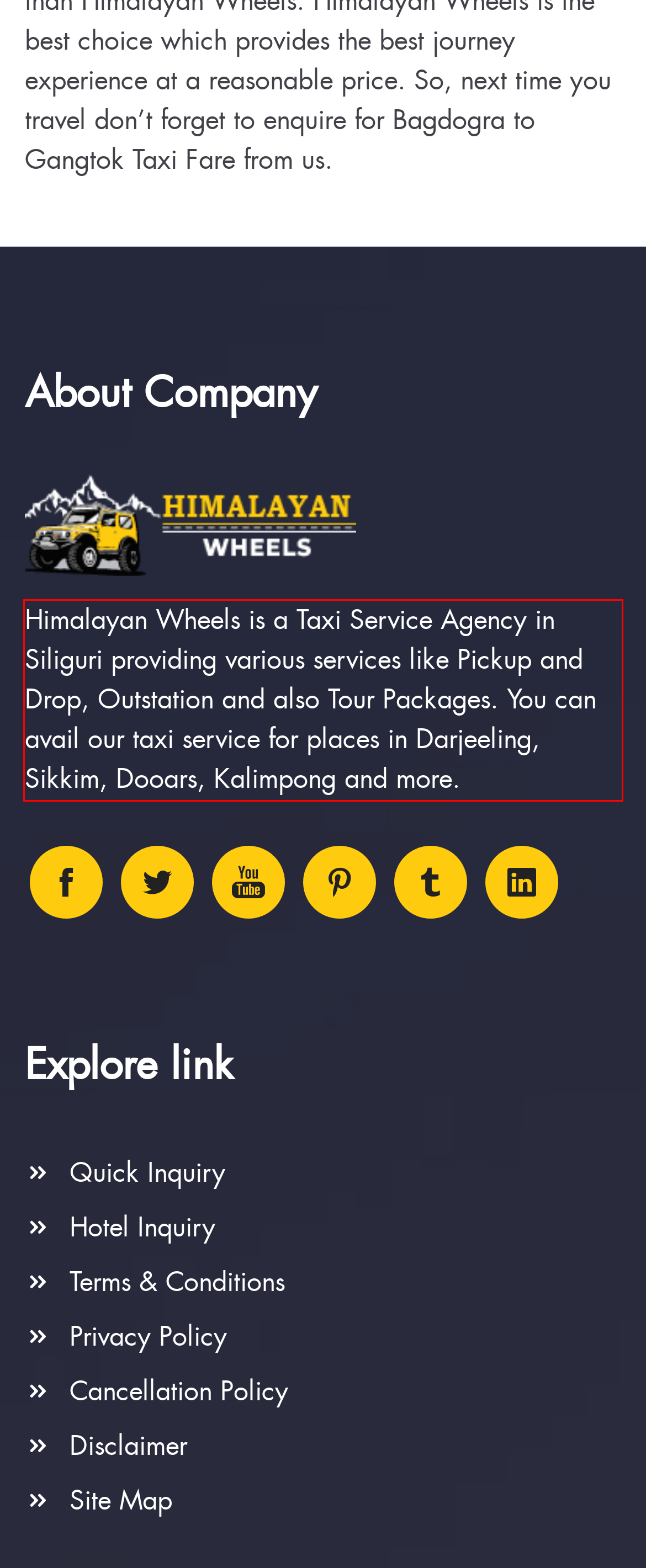Identify and transcribe the text content enclosed by the red bounding box in the given screenshot.

Himalayan Wheels is a Taxi Service Agency in Siliguri providing various services like Pickup and Drop, Outstation and also Tour Packages. You can avail our taxi service for places in Darjeeling, Sikkim, Dooars, Kalimpong and more.